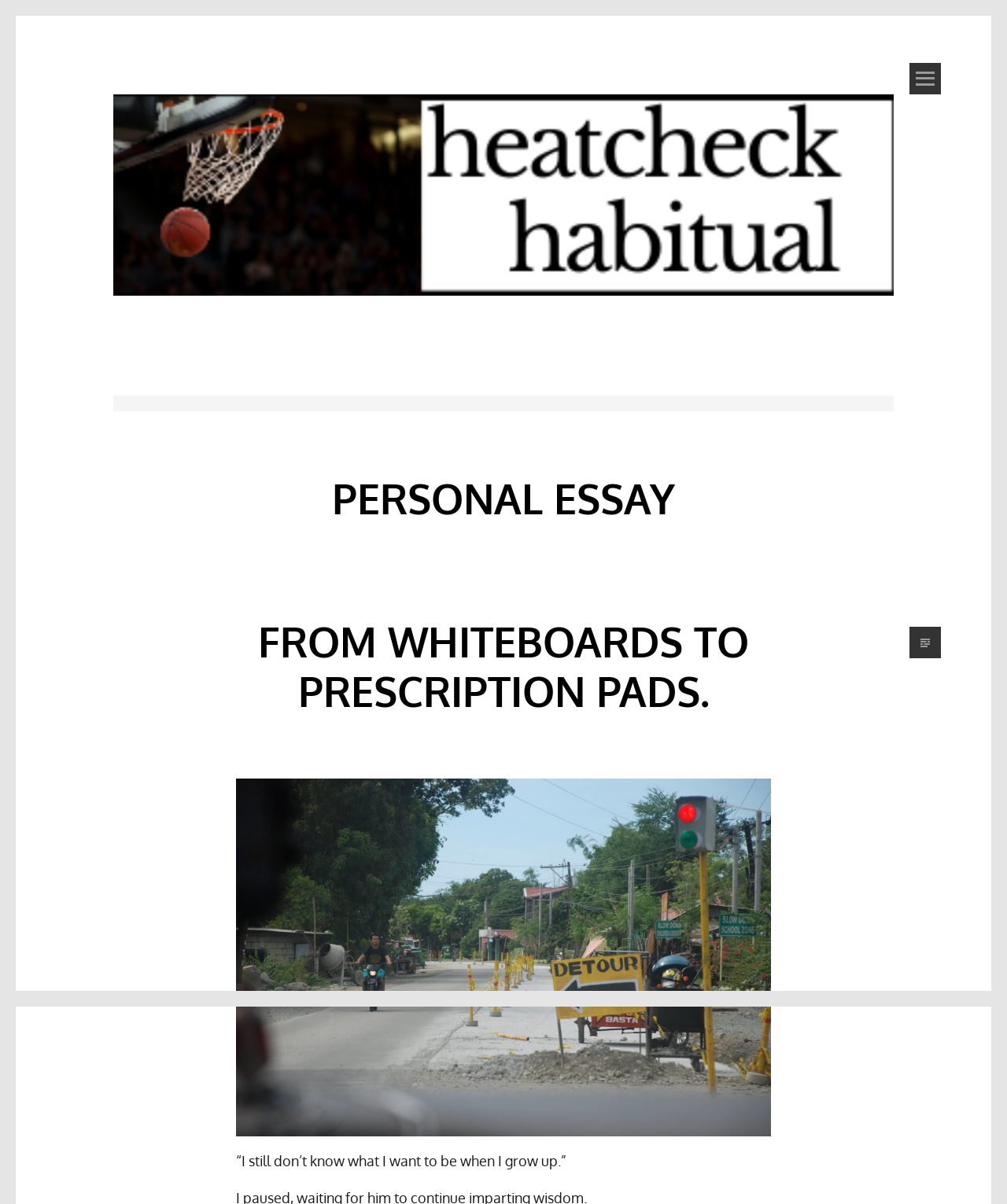Identify the bounding box coordinates for the UI element described as: "Heatcheck Habitual". The coordinates should be provided as four floats between 0 and 1: [left, top, right, bottom].

[0.19, 0.122, 0.515, 0.239]